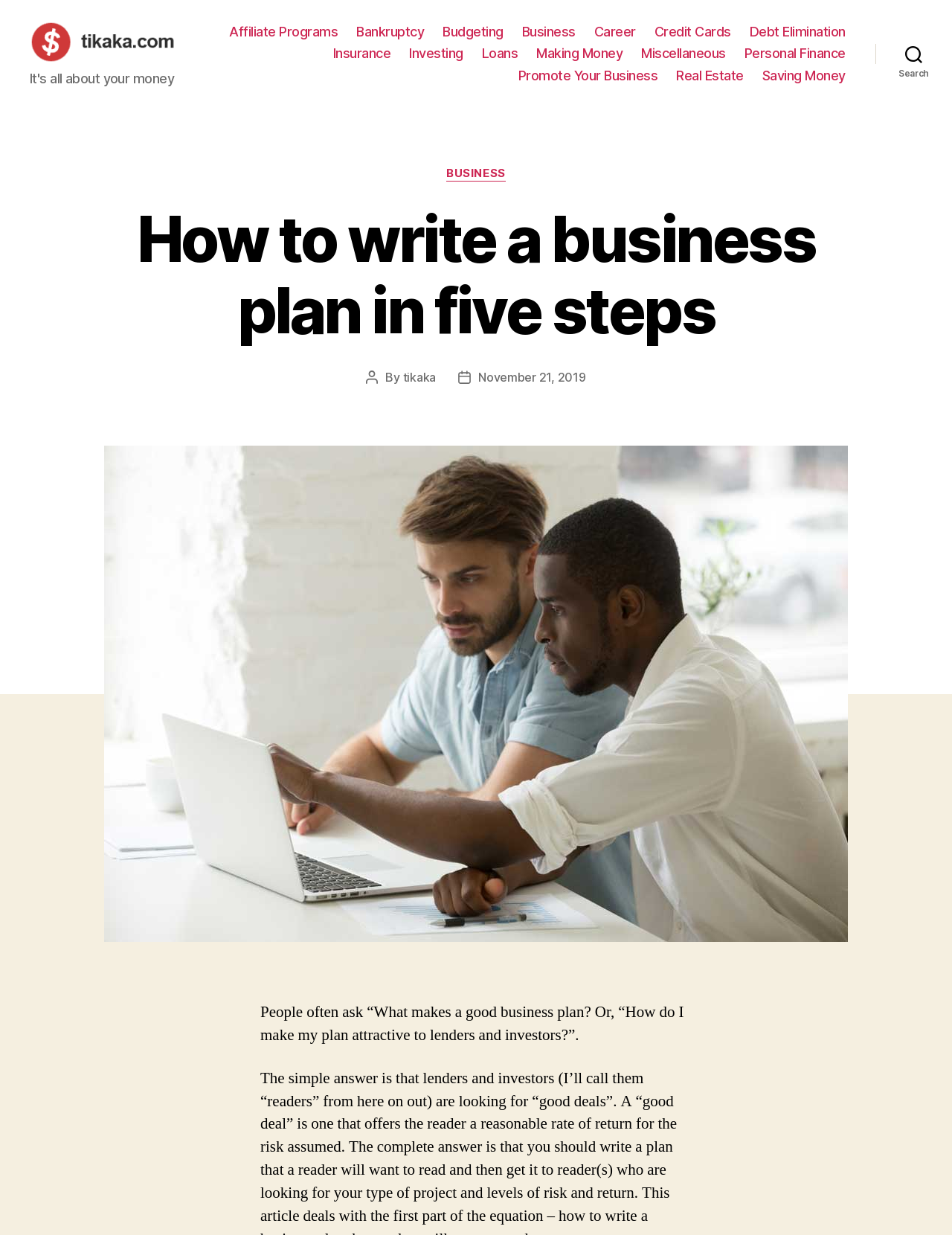Locate the bounding box coordinates of the clickable area to execute the instruction: "Search for a topic". Provide the coordinates as four float numbers between 0 and 1, represented as [left, top, right, bottom].

[0.92, 0.03, 1.0, 0.057]